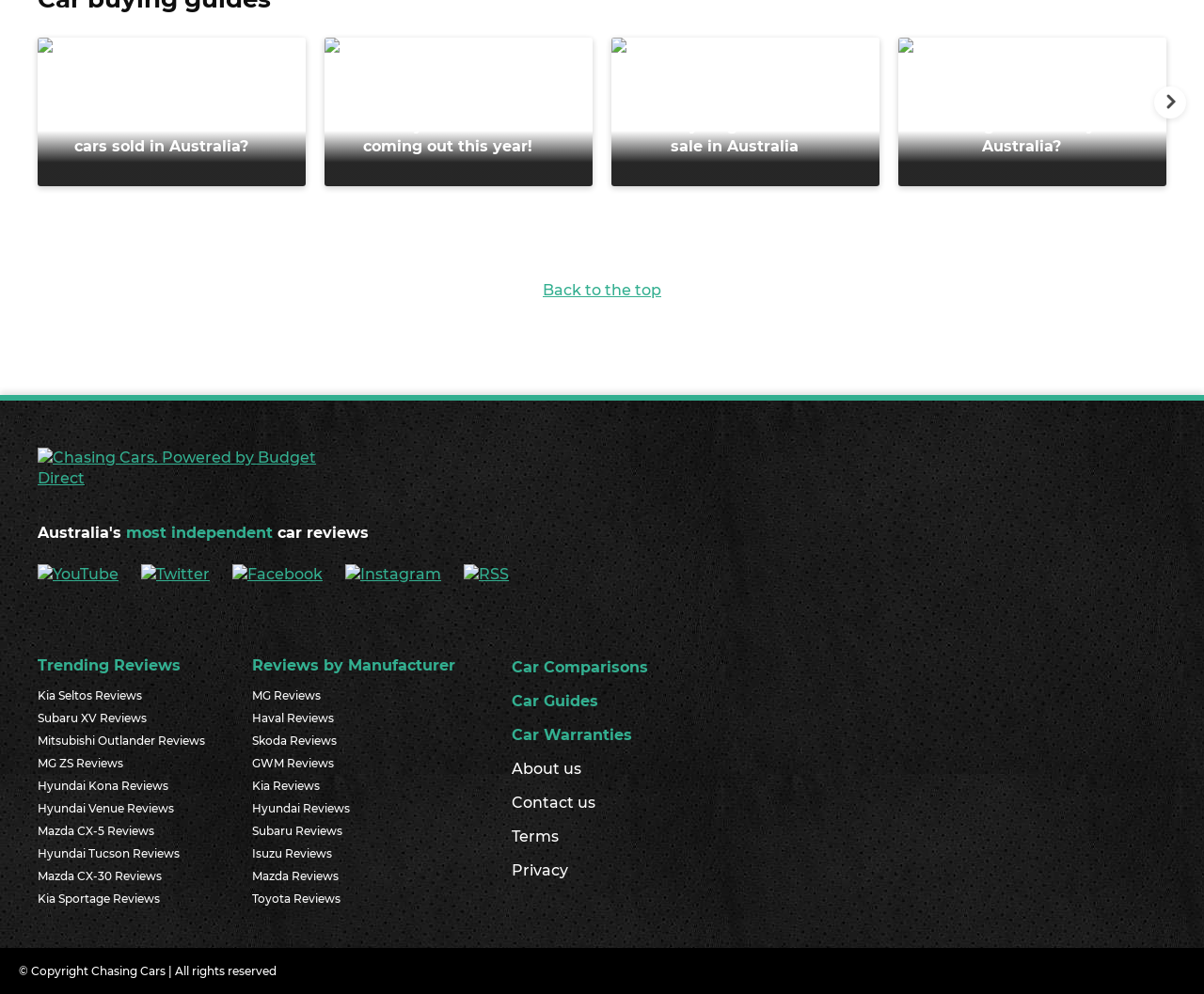Please identify the bounding box coordinates for the region that you need to click to follow this instruction: "View 2023 Nissan Patrol Warrior night shot feature image".

[0.031, 0.038, 0.254, 0.187]